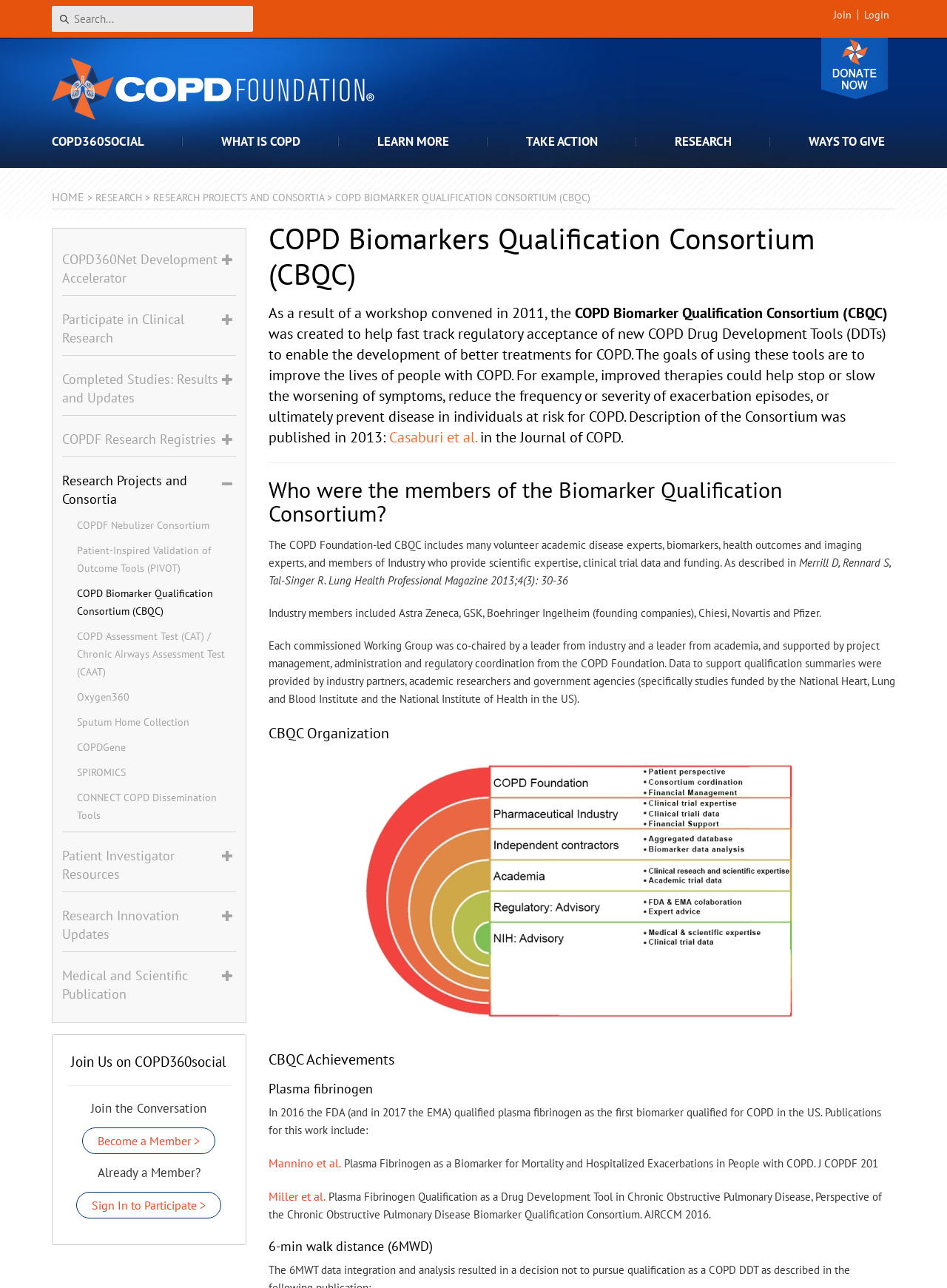Please locate the bounding box coordinates of the element that should be clicked to achieve the given instruction: "Search for something".

[0.055, 0.005, 0.267, 0.025]